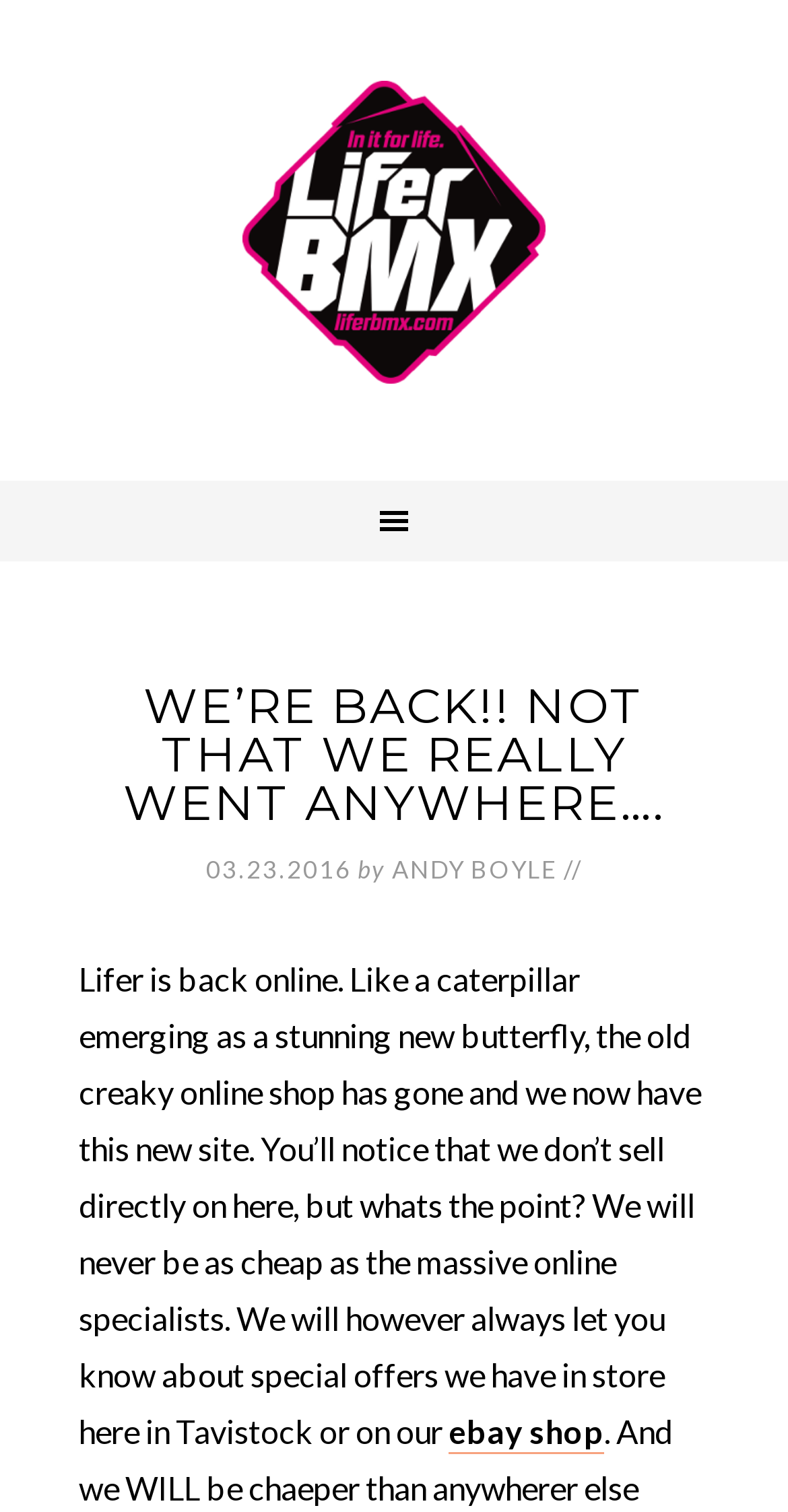Using the description: "Andy Boyle", determine the UI element's bounding box coordinates. Ensure the coordinates are in the format of four float numbers between 0 and 1, i.e., [left, top, right, bottom].

[0.497, 0.565, 0.708, 0.585]